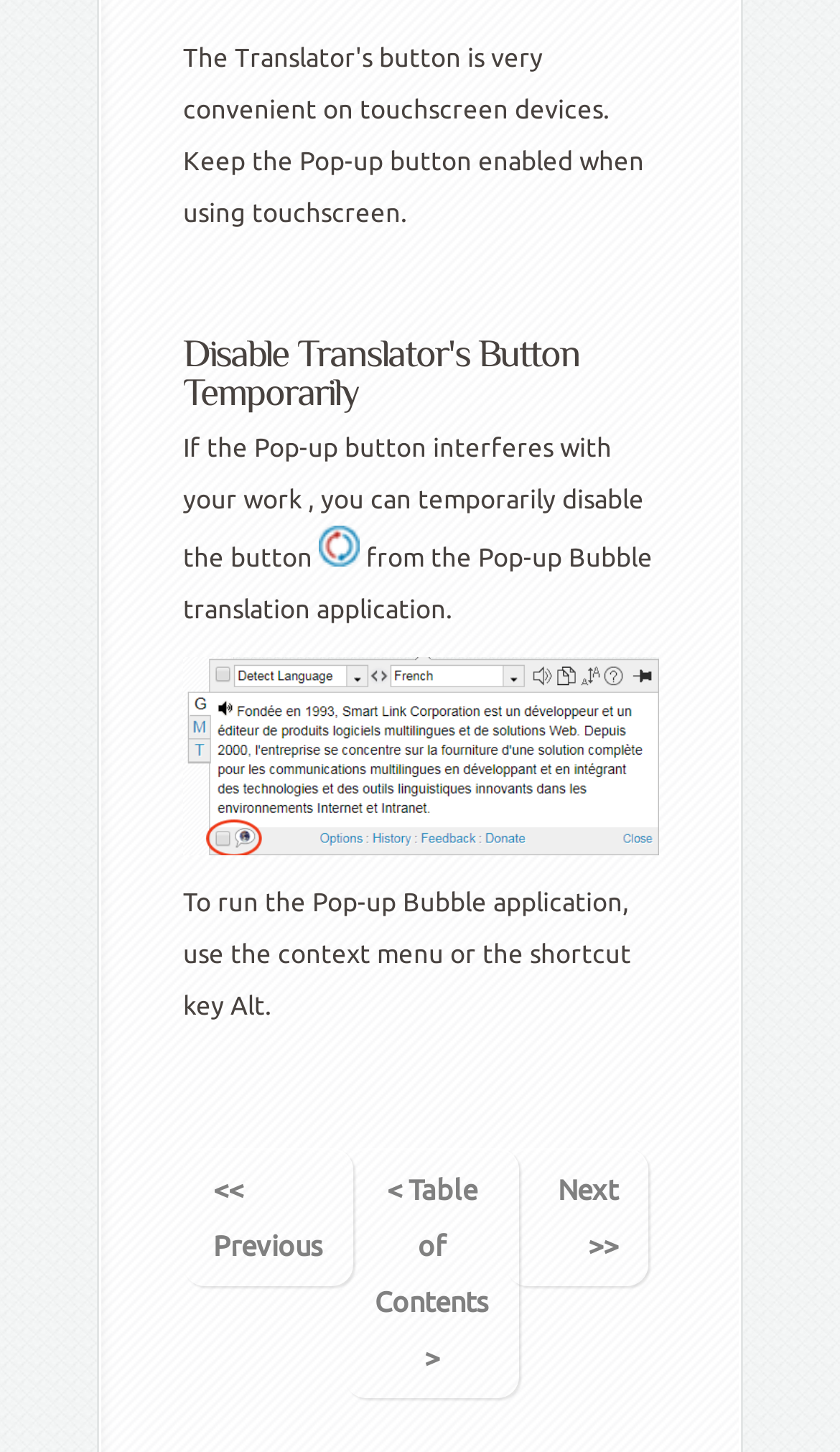What is the image 'imtranslator-small' related to? Using the information from the screenshot, answer with a single word or phrase.

Translator